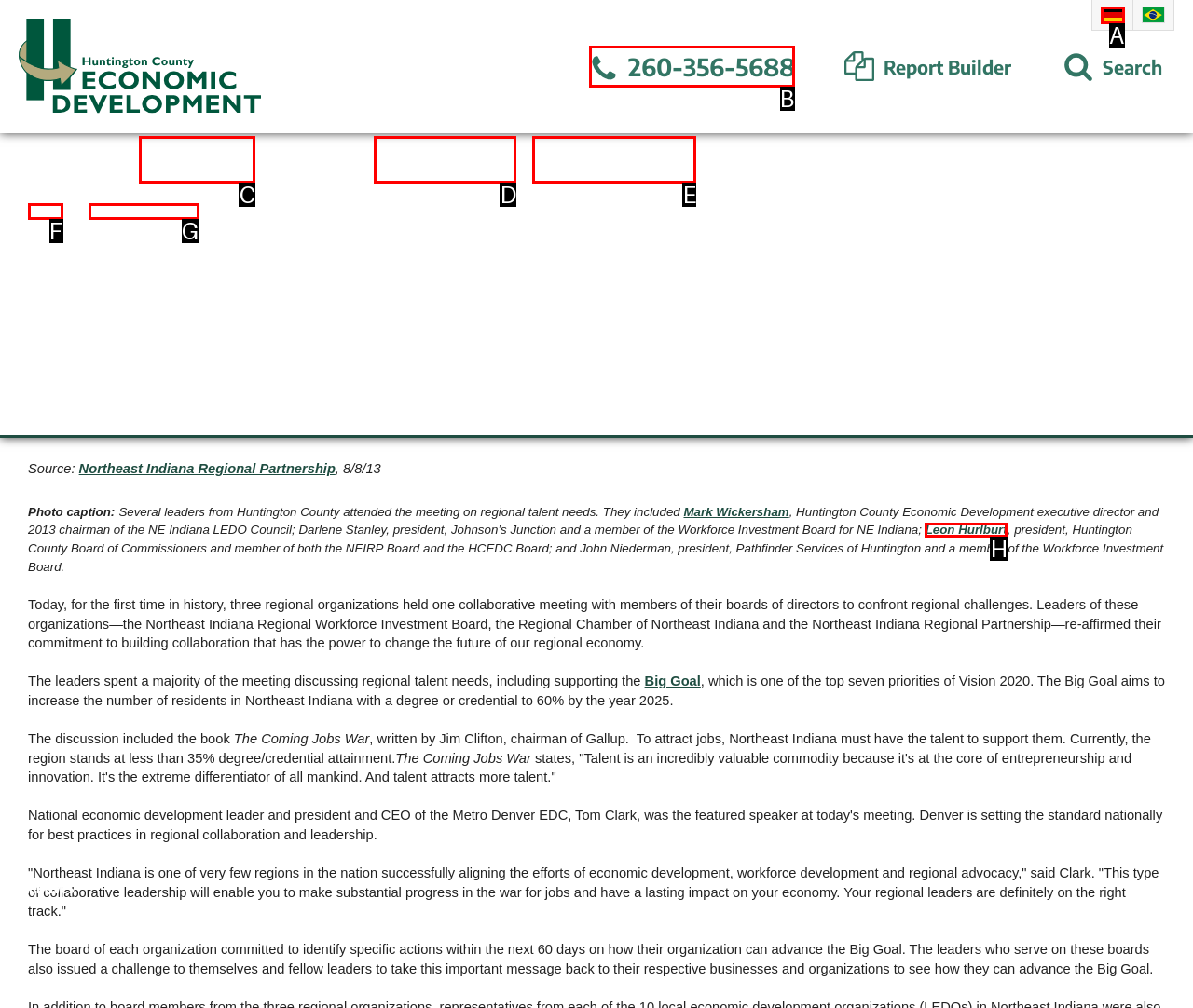Choose the HTML element that should be clicked to achieve this task: Call 260-356-5688
Respond with the letter of the correct choice.

B